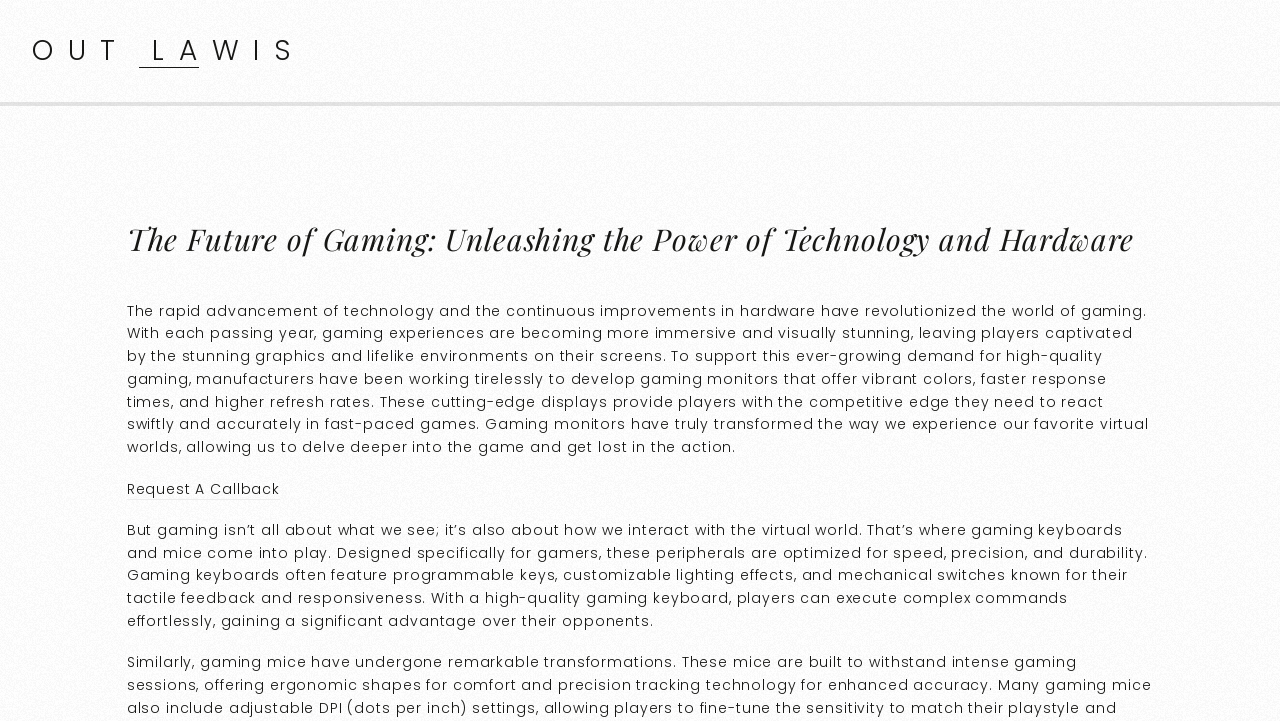From the element description Out Lawis, predict the bounding box coordinates of the UI element. The coordinates must be specified in the format (top-left x, top-left y, bottom-right x, bottom-right y) and should be within the 0 to 1 range.

[0.025, 0.043, 0.239, 0.097]